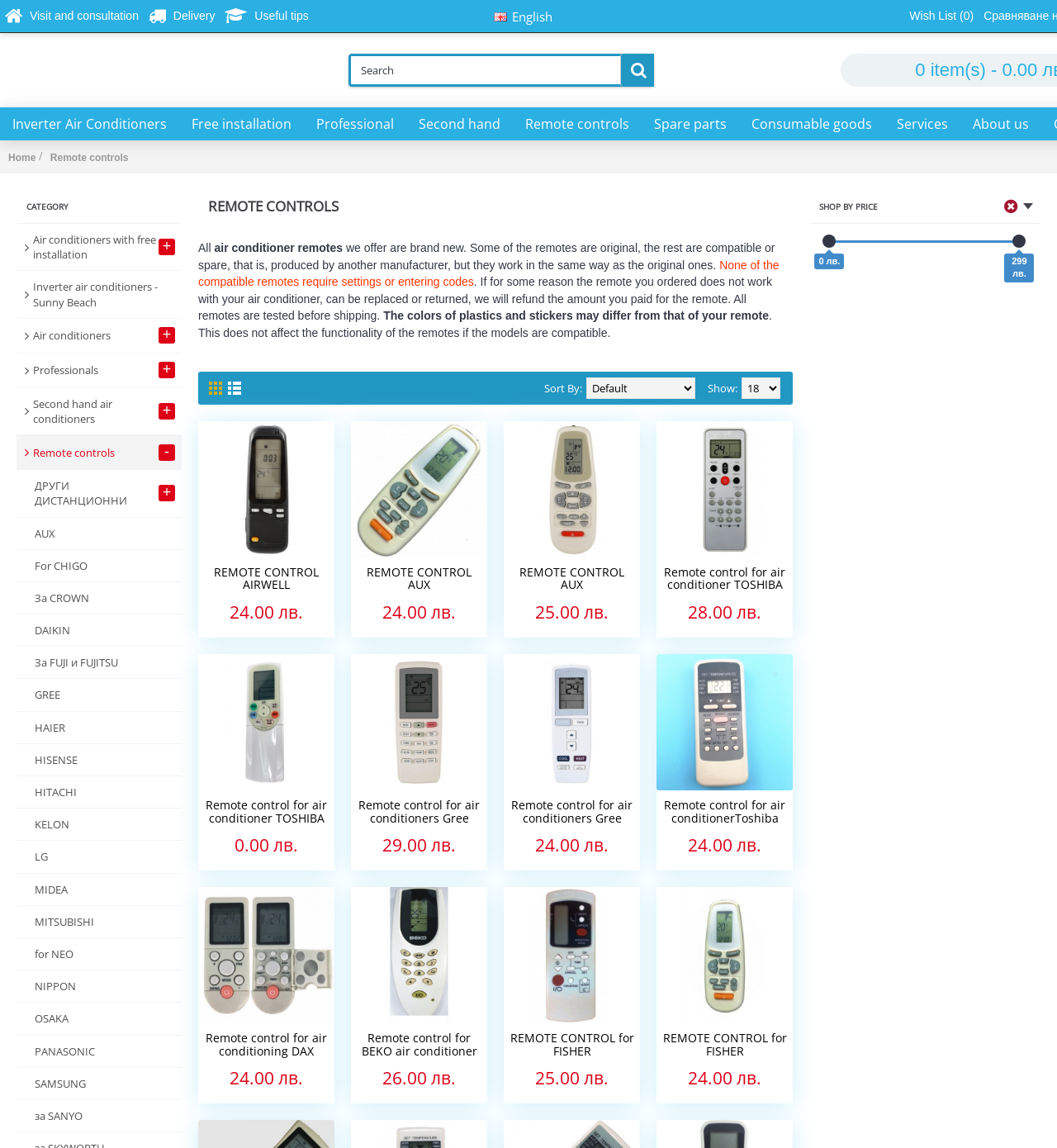Refer to the image and offer a detailed explanation in response to the question: How many categories are there in the sidebar?

I examined the sidebar and found the following categories: 'Inverter Air Conditioners', 'Free installation', 'Professional', 'Second hand', 'Remote controls', 'Spare parts', 'Consumable goods', 'Services', and 'About us'.